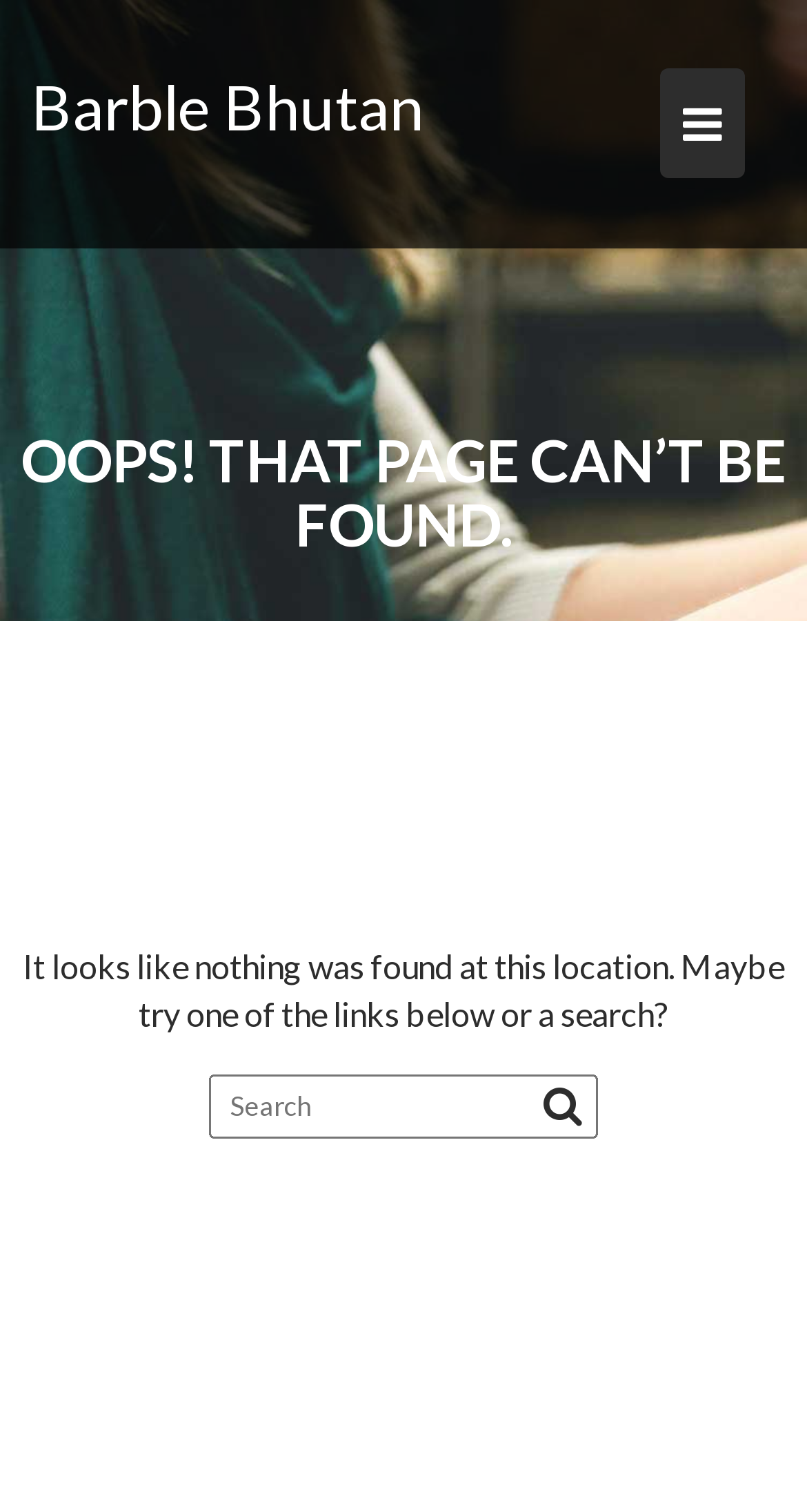Present a detailed account of what is displayed on the webpage.

The webpage displays a "Page not found" error message. At the top-left corner, there is a "Skip to content" link. On the top-right corner, there is a button with a gear icon. Below this, the website's title "Barble Bhutan" is displayed as a link.

The main content of the page is a heading that reads "OOPS! THAT PAGE CAN’T BE FOUND." in a prominent font. Below this heading, there is a paragraph of text that explains the error, stating that nothing was found at the current location and suggesting to try one of the links below or a search.

Underneath the explanatory text, there is a search bar with a text input field and a search button with a magnifying glass icon. The search bar is positioned roughly in the middle of the page.